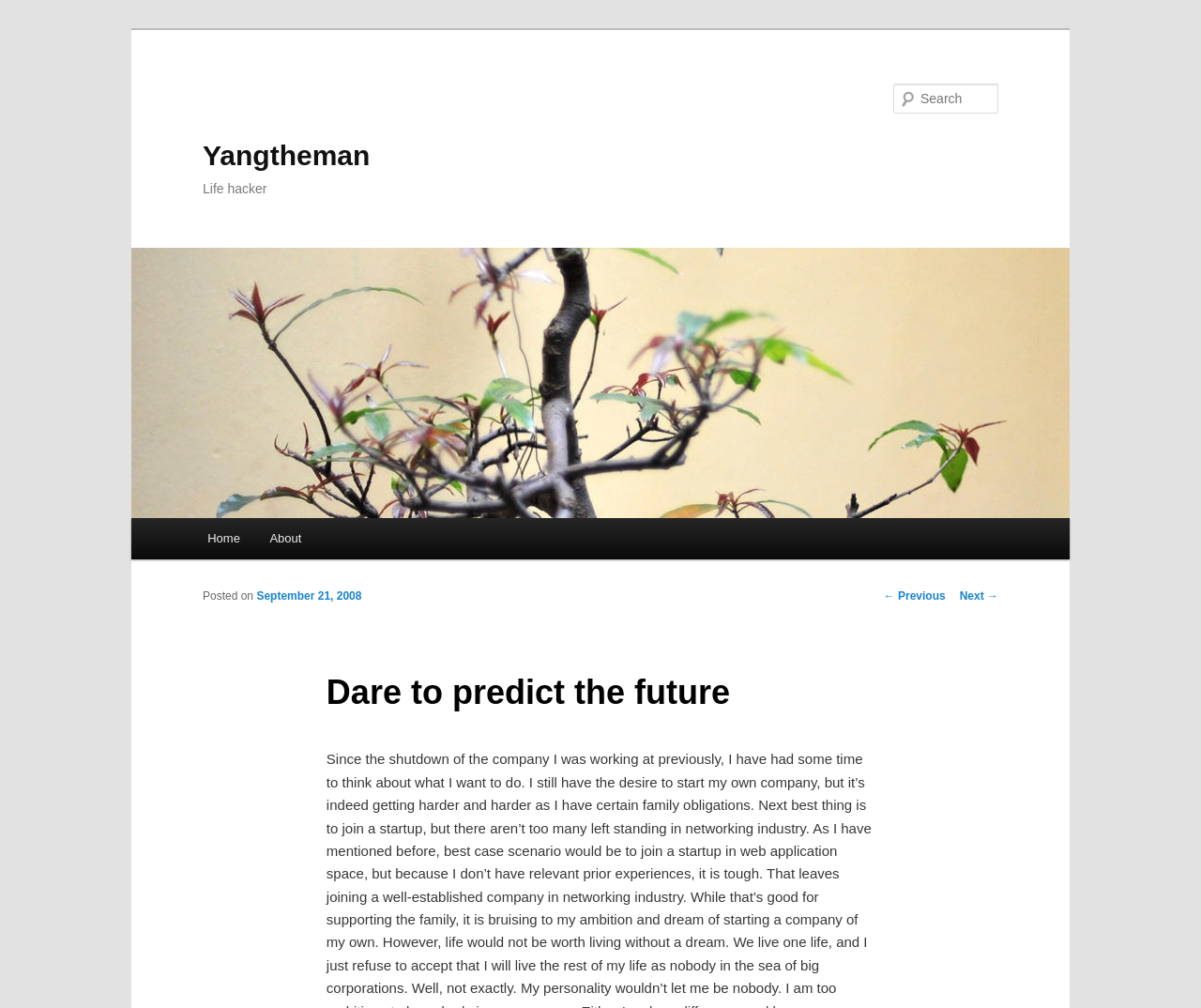What are the navigation options? Based on the screenshot, please respond with a single word or phrase.

Home, About, Previous, Next